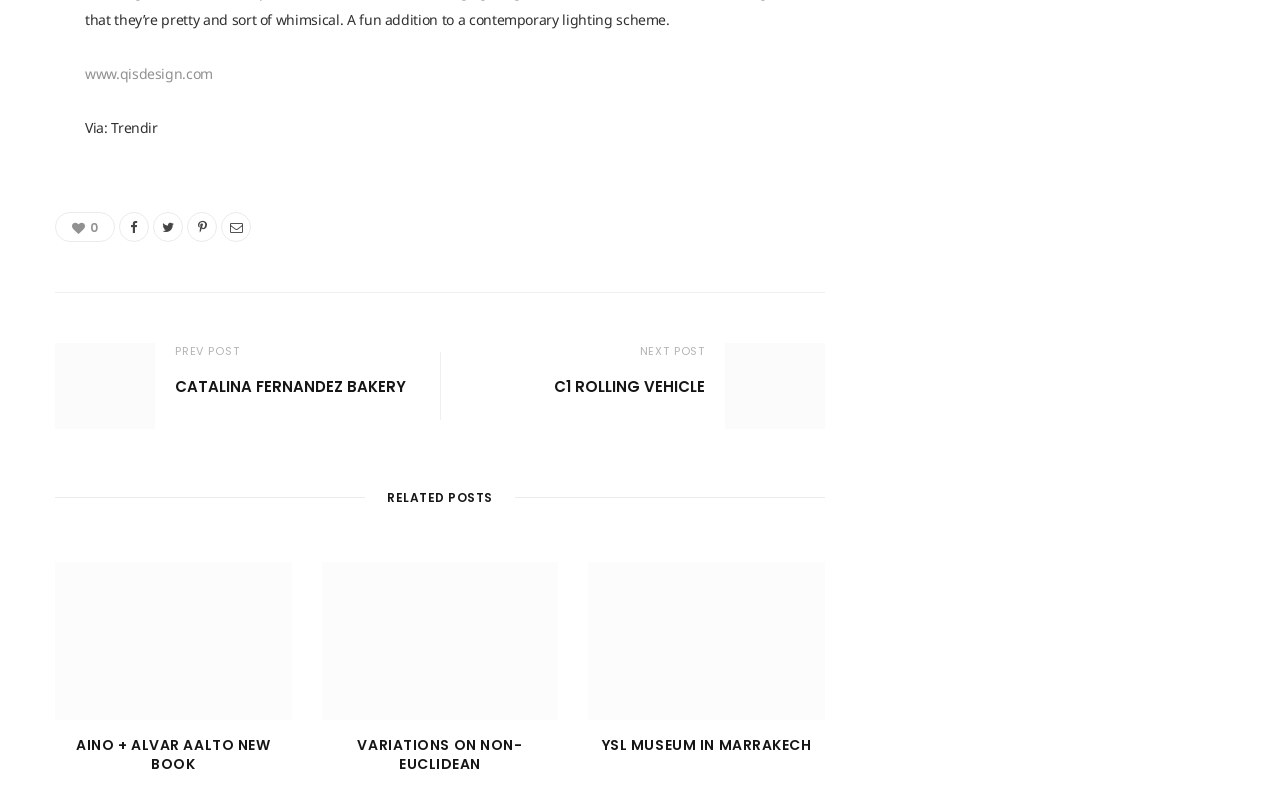What is the name of the bakery?
Relying on the image, give a concise answer in one word or a brief phrase.

CATALINA FERNANDEZ BAKERY